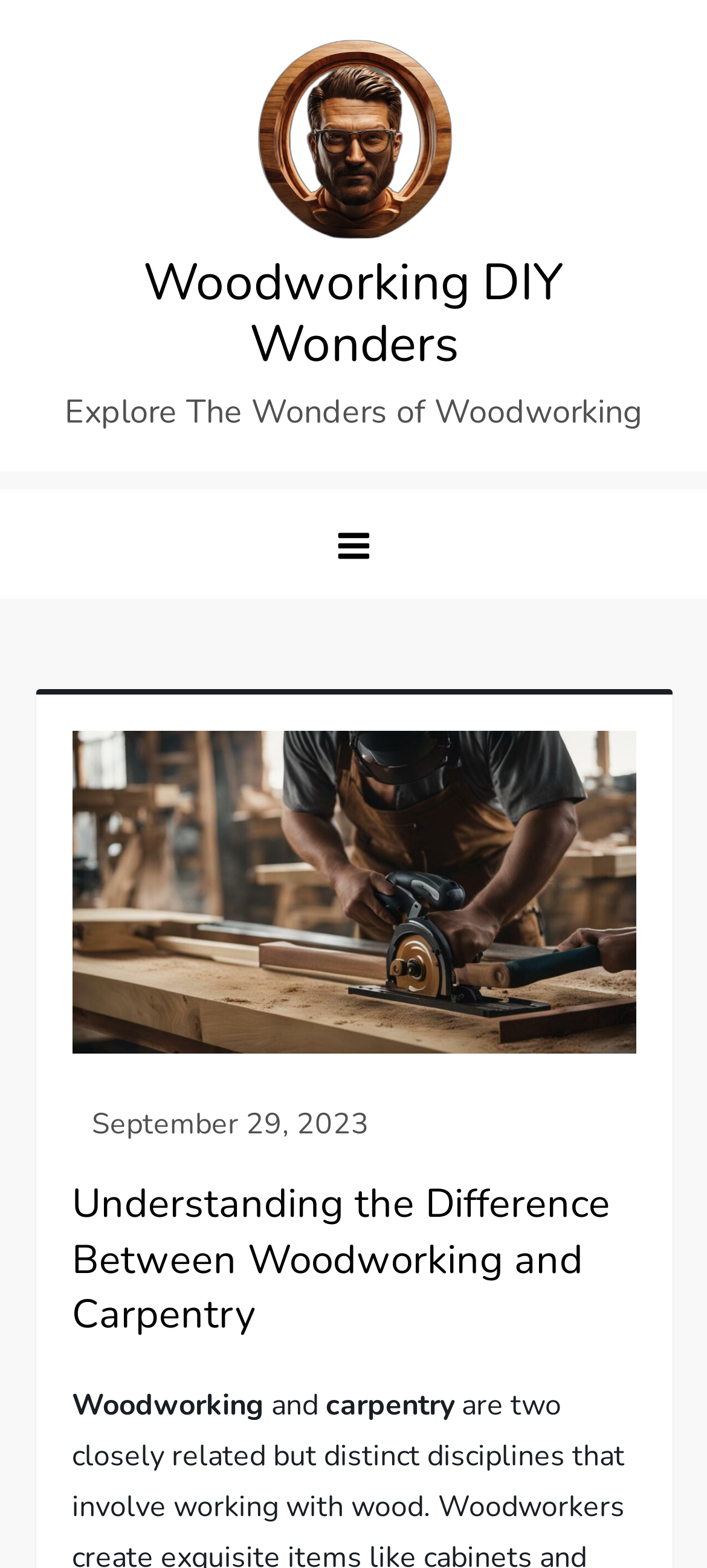What is the text at the bottom of the webpage?
Based on the image, respond with a single word or phrase.

carpentry